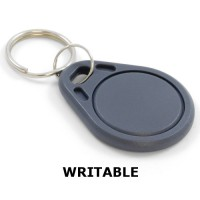Please respond to the question using a single word or phrase:
What type of data can be stored on this RFID tag?

Customizable data